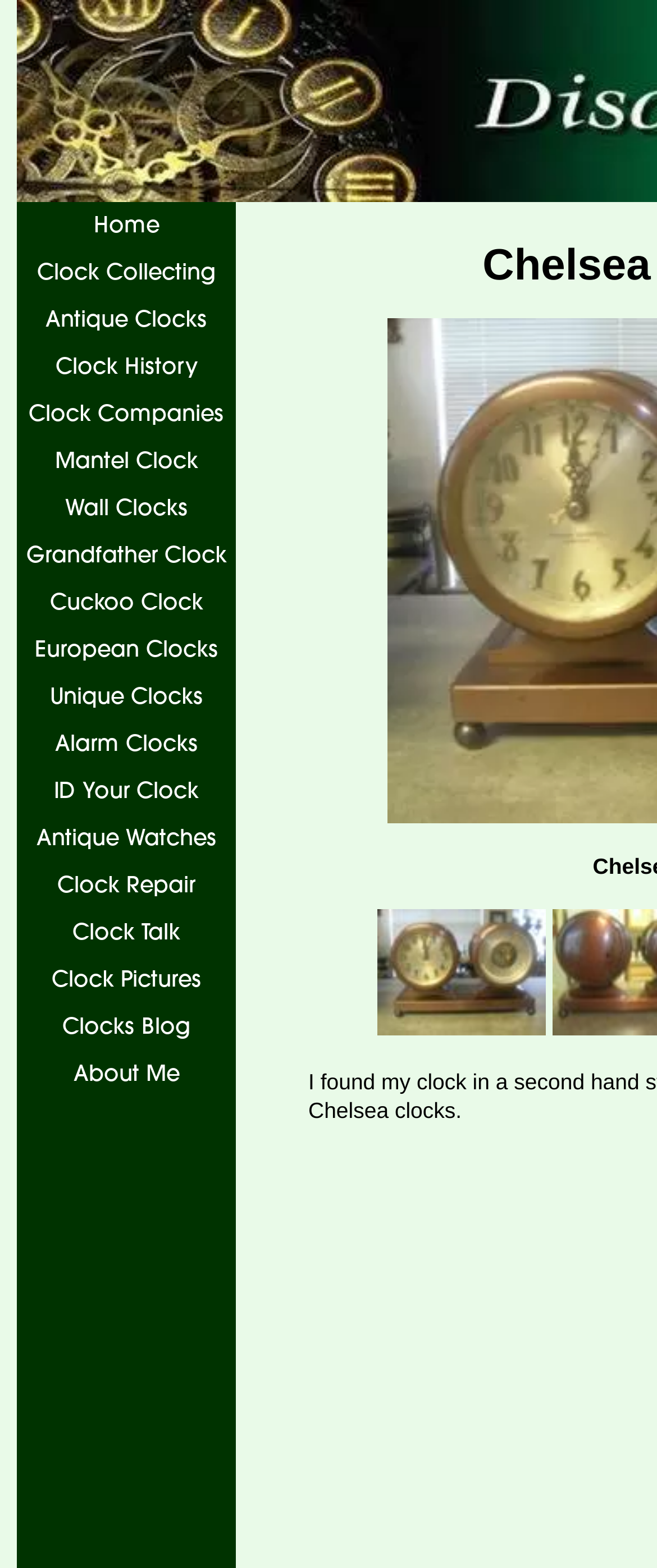Find the bounding box coordinates of the area that needs to be clicked in order to achieve the following instruction: "learn about Clock Collecting". The coordinates should be specified as four float numbers between 0 and 1, i.e., [left, top, right, bottom].

[0.026, 0.159, 0.359, 0.189]